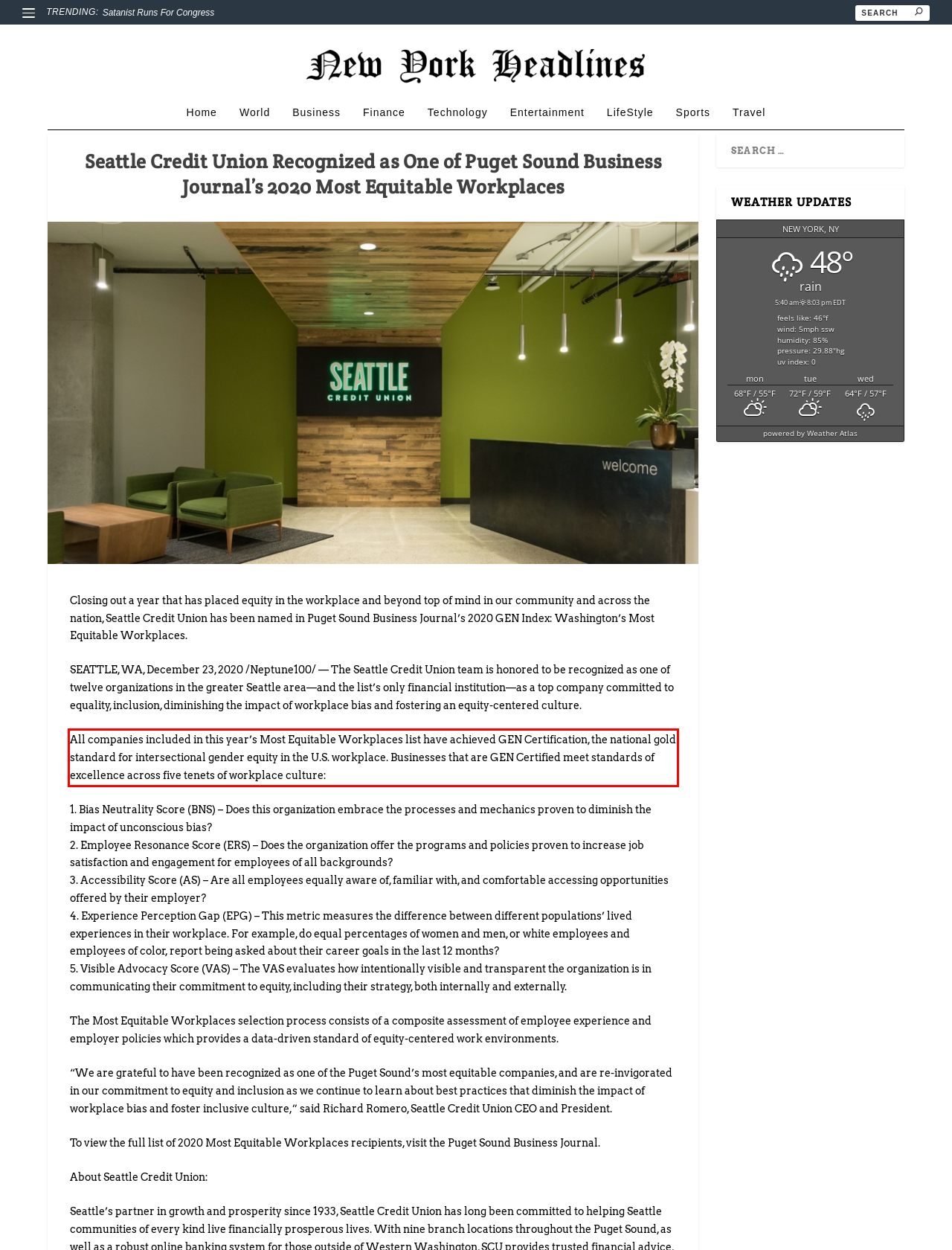Using the provided webpage screenshot, recognize the text content in the area marked by the red bounding box.

All companies included in this year’s Most Equitable Workplaces list have achieved GEN Certification, the national gold standard for intersectional gender equity in the U.S. workplace. Businesses that are GEN Certified meet standards of excellence across five tenets of workplace culture: